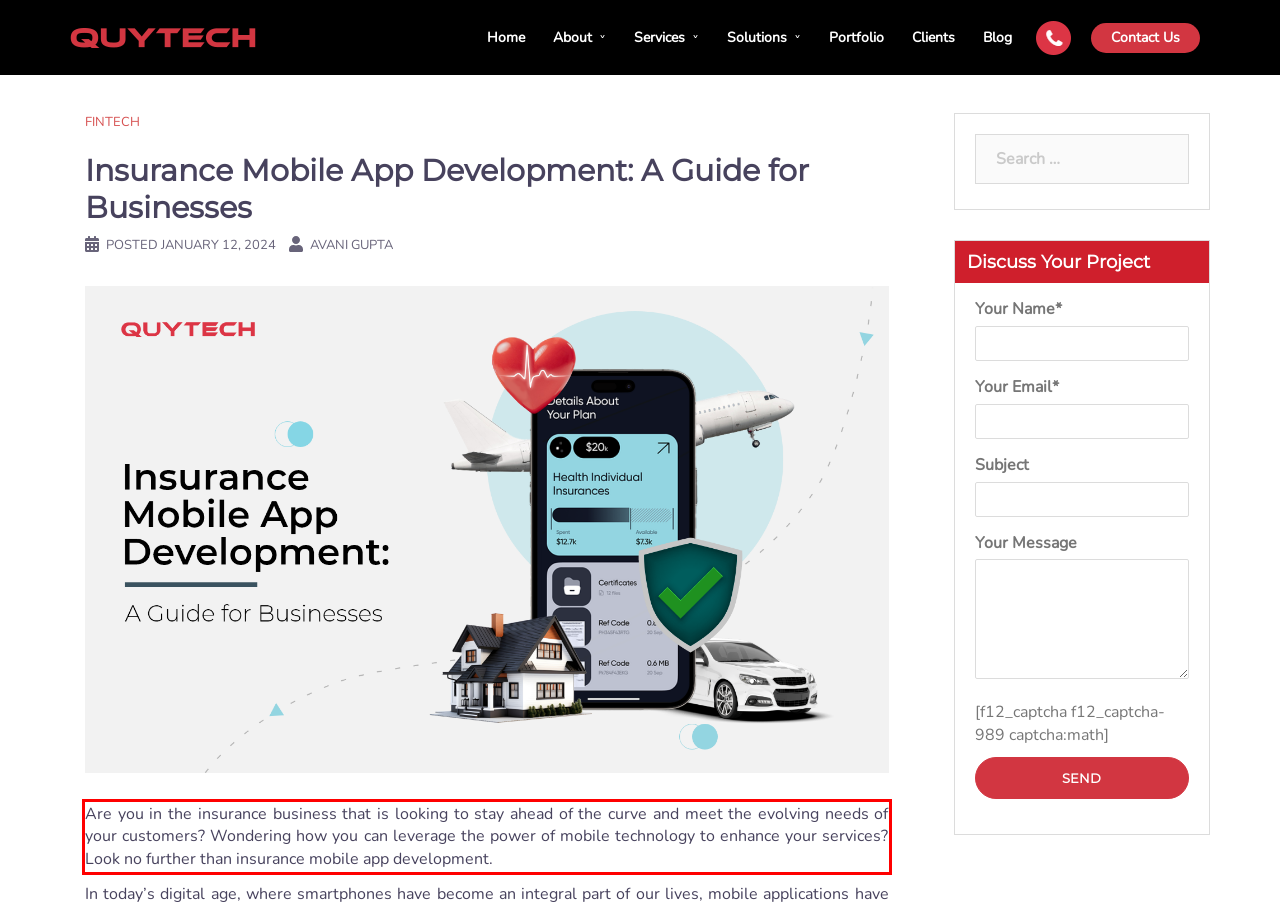Analyze the screenshot of a webpage where a red rectangle is bounding a UI element. Extract and generate the text content within this red bounding box.

Are you in the insurance business that is looking to stay ahead of the curve and meet the evolving needs of your customers? Wondering how you can leverage the power of mobile technology to enhance your services? Look no further than insurance mobile app development.